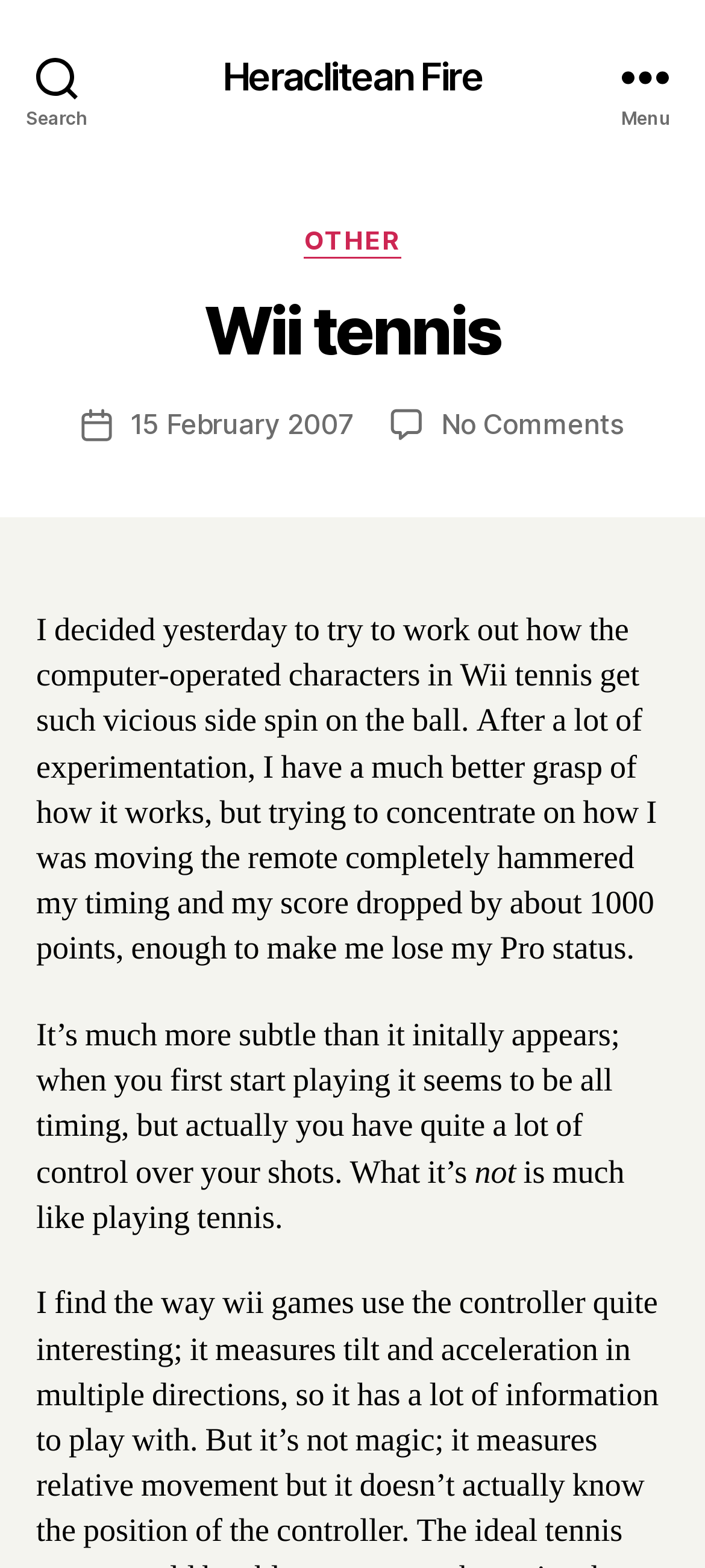Please answer the following question using a single word or phrase: 
What is the topic of this post?

Wii tennis